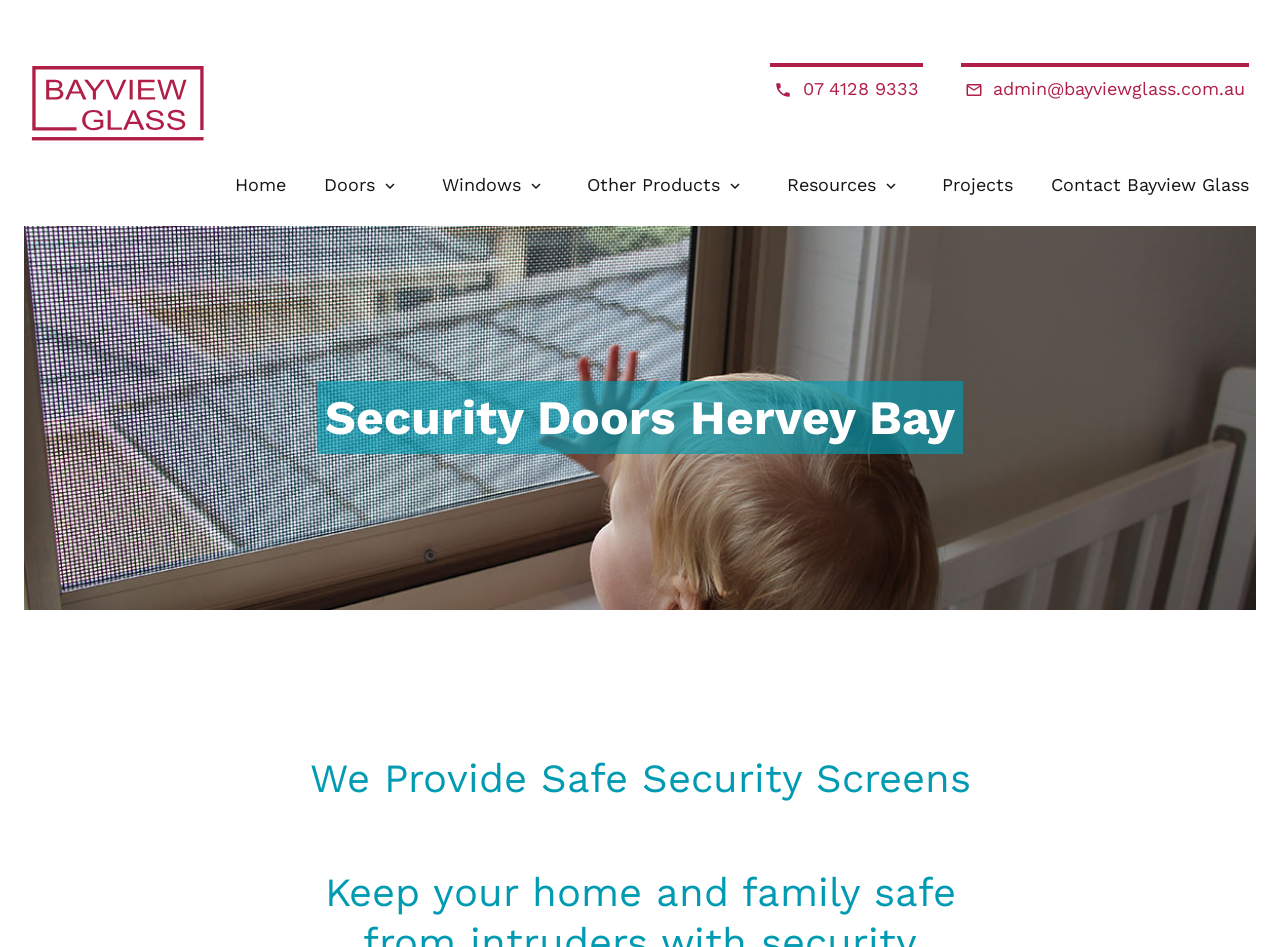What type of doors does Bayview Glass offer?
Look at the image and answer the question using a single word or phrase.

Bi-fold, Hinged, Sliding